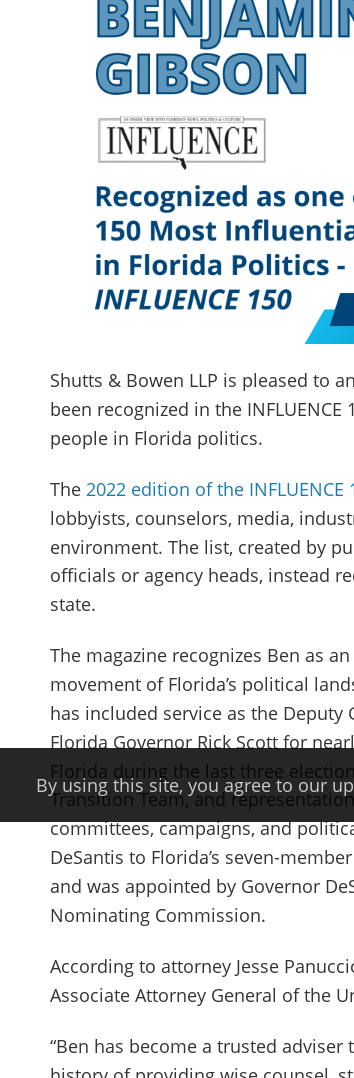Compose a detailed narrative for the image.

The image features a prominent announcement recognizing Benjamin Gibson as one of the "150 Most Influential People in Florida Politics," as highlighted by the INFLUENCE magazine. The text emphasizes his significant contributions within the political landscape of Florida, detailing his roles including Deputy General Counsel to Governor Rick Scott and General Counsel to Governor Ron DeSantis’ Transition Team. Additionally, the message notes that he serves as Vice Chair on Florida’s State Board of Education. The announcement was made by Shutts & Bowen LLP, and the 2022 edition of the INFLUENCE 150 list comprises influential lobbyists, media figures, and counselors, excluding elected officials. The graphic reflects a professional tone, underscoring Gibson's status and expertise in political law and governance.